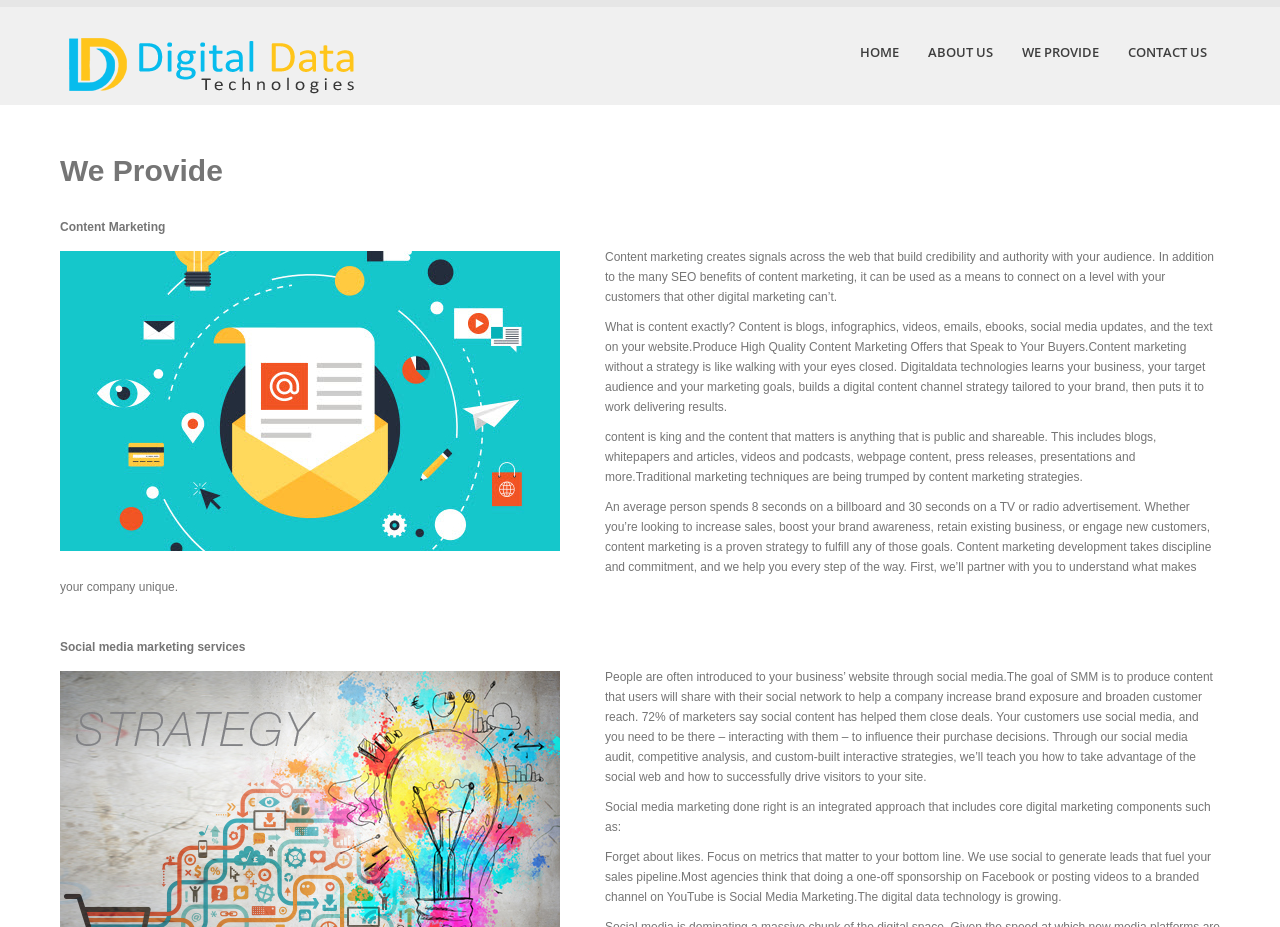Identify the bounding box for the given UI element using the description provided. Coordinates should be in the format (top-left x, top-left y, bottom-right x, bottom-right y) and must be between 0 and 1. Here is the description: Home

[0.662, 0.008, 0.712, 0.105]